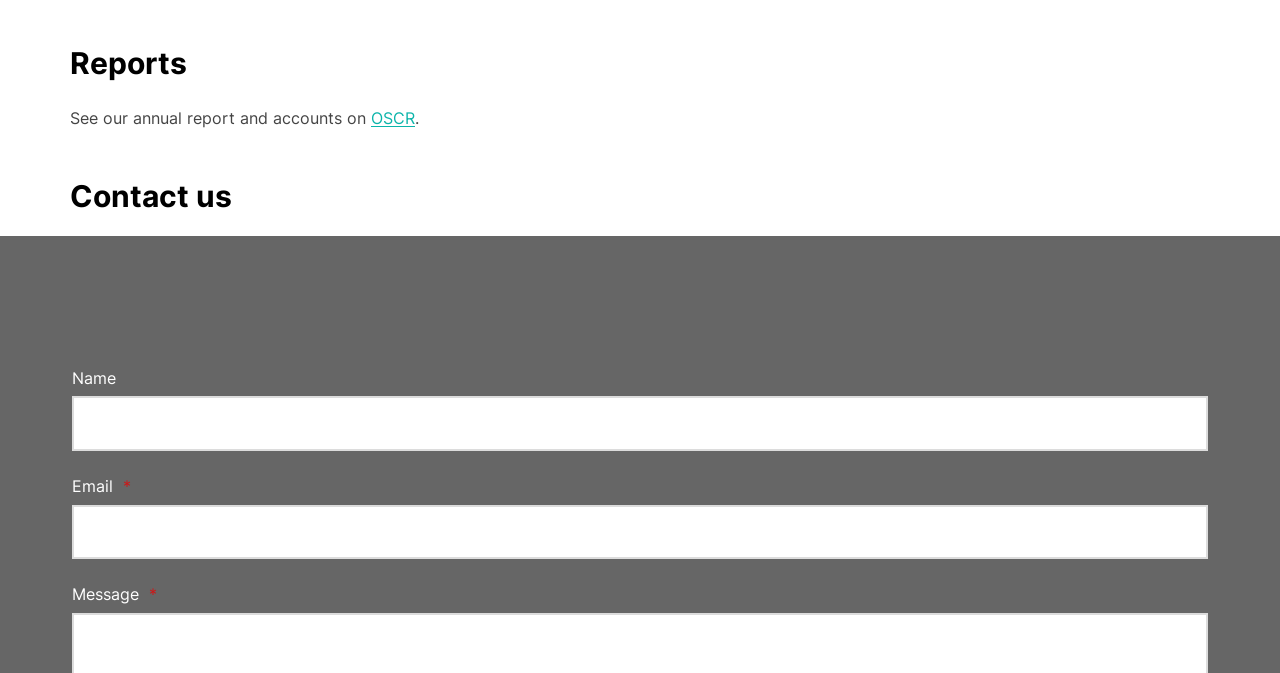Can you find the bounding box coordinates for the UI element given this description: "parent_node: Name aria-label="Email" name="field-email[value]""? Provide the coordinates as four float numbers between 0 and 1: [left, top, right, bottom].

[0.056, 0.75, 0.944, 0.831]